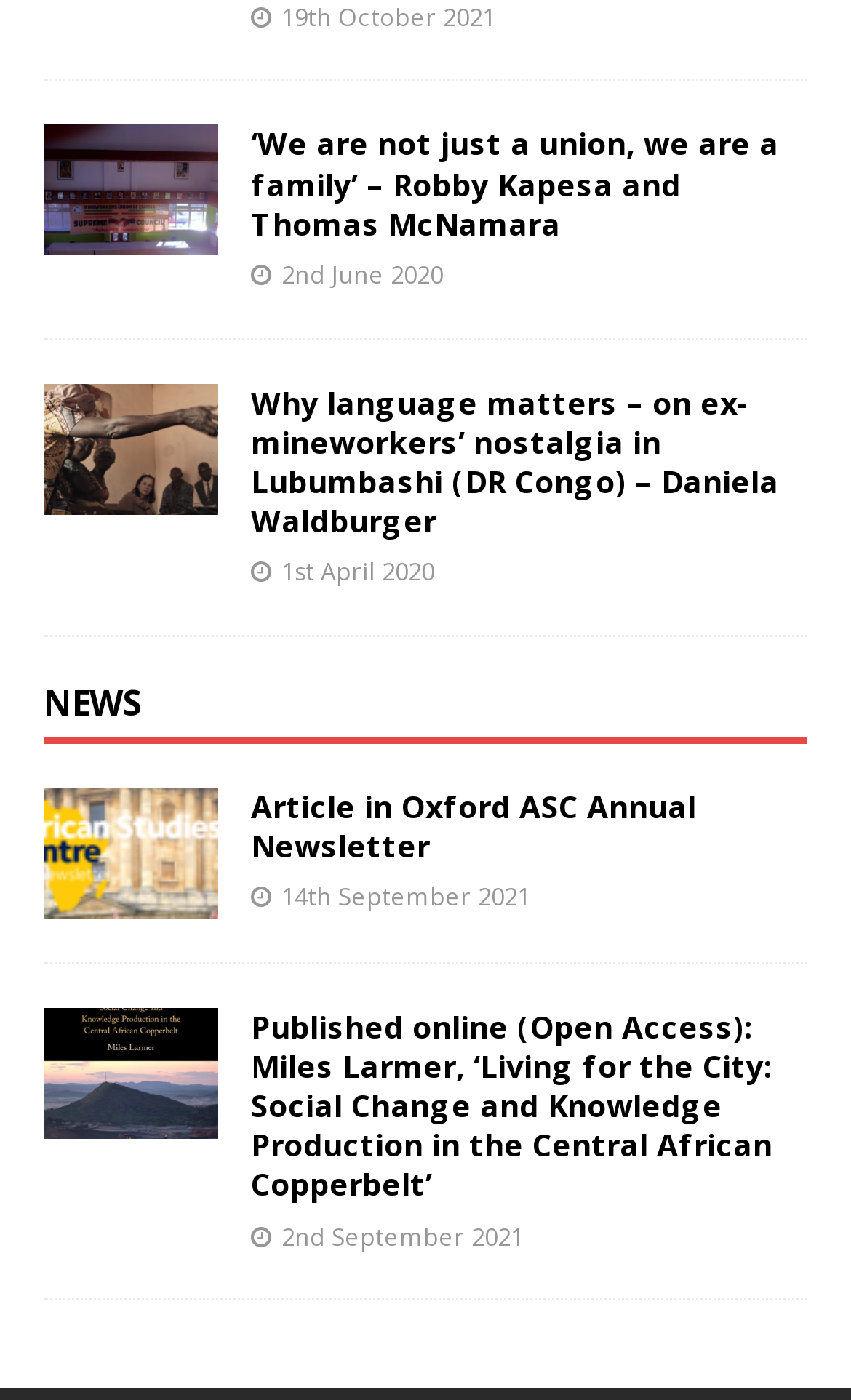Determine the bounding box coordinates for the clickable element required to fulfill the instruction: "check article in Oxford ASC Annual Newsletter". Provide the coordinates as four float numbers between 0 and 1, i.e., [left, top, right, bottom].

[0.051, 0.622, 0.256, 0.652]